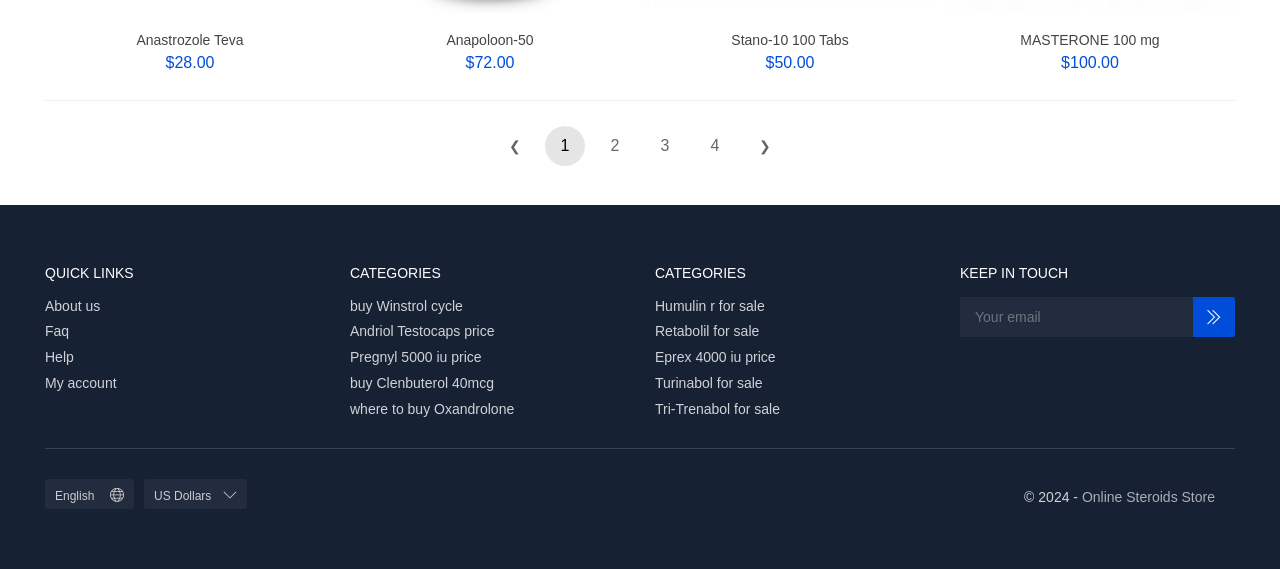How many pagination links are available?
Please provide an in-depth and detailed response to the question.

There are five pagination links available, namely '❮', '1', '2', '3', and '4', which are used to navigate through multiple pages of content.